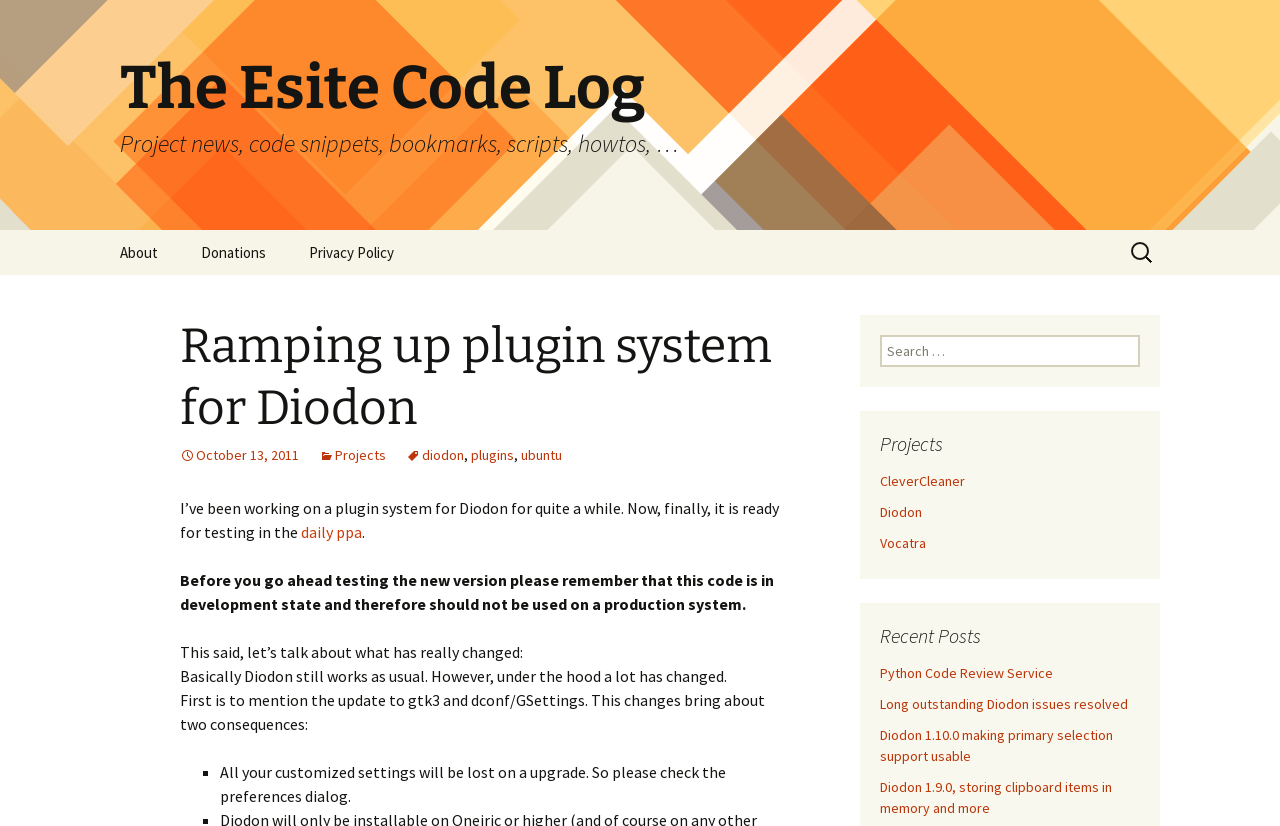Specify the bounding box coordinates of the element's area that should be clicked to execute the given instruction: "Check the recent posts". The coordinates should be four float numbers between 0 and 1, i.e., [left, top, right, bottom].

[0.688, 0.754, 0.891, 0.785]